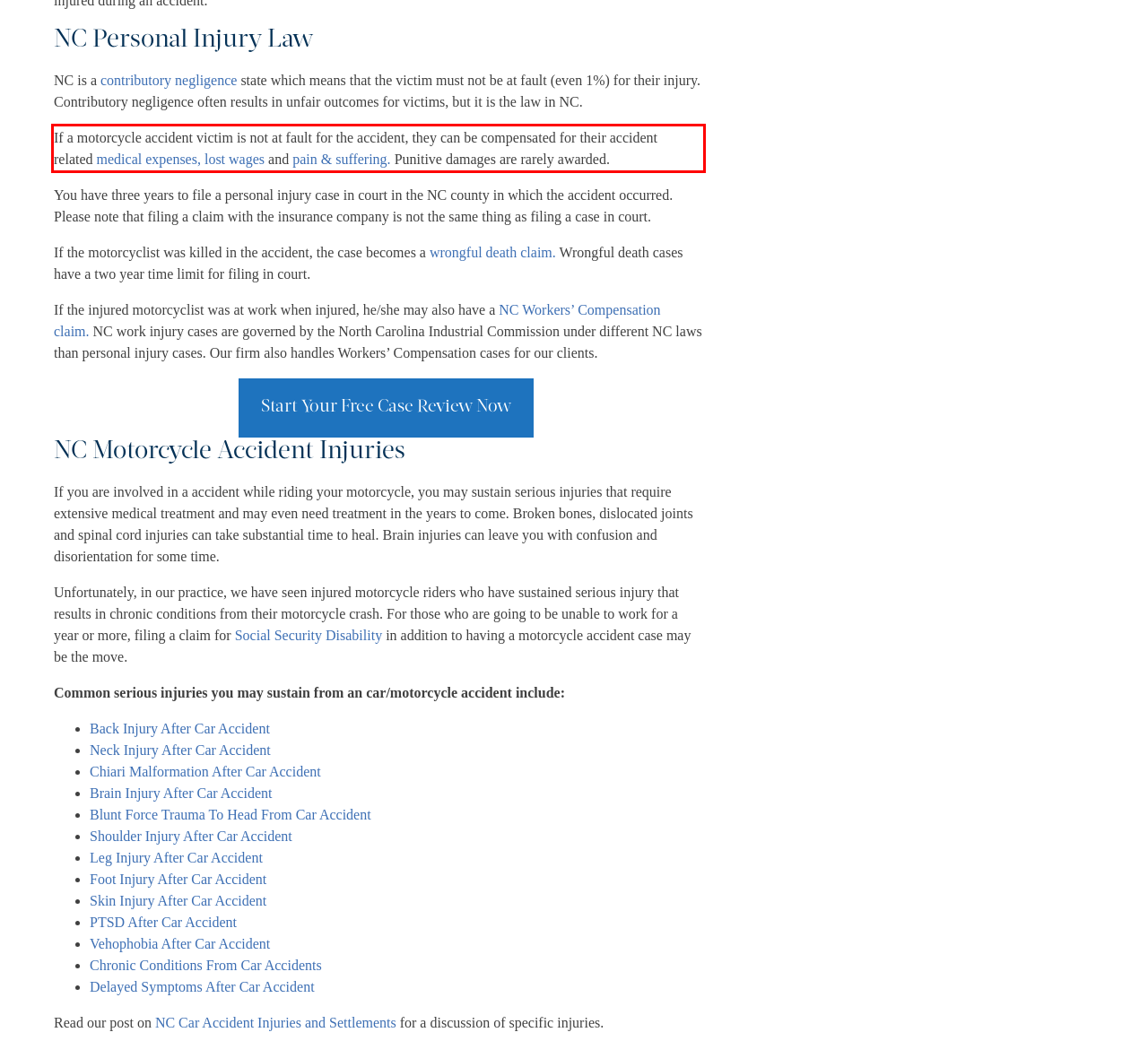Within the provided webpage screenshot, find the red rectangle bounding box and perform OCR to obtain the text content.

If a motorcycle accident victim is not at fault for the accident, they can be compensated for their accident related medical expenses, lost wages and pain & suffering. Punitive damages are rarely awarded.